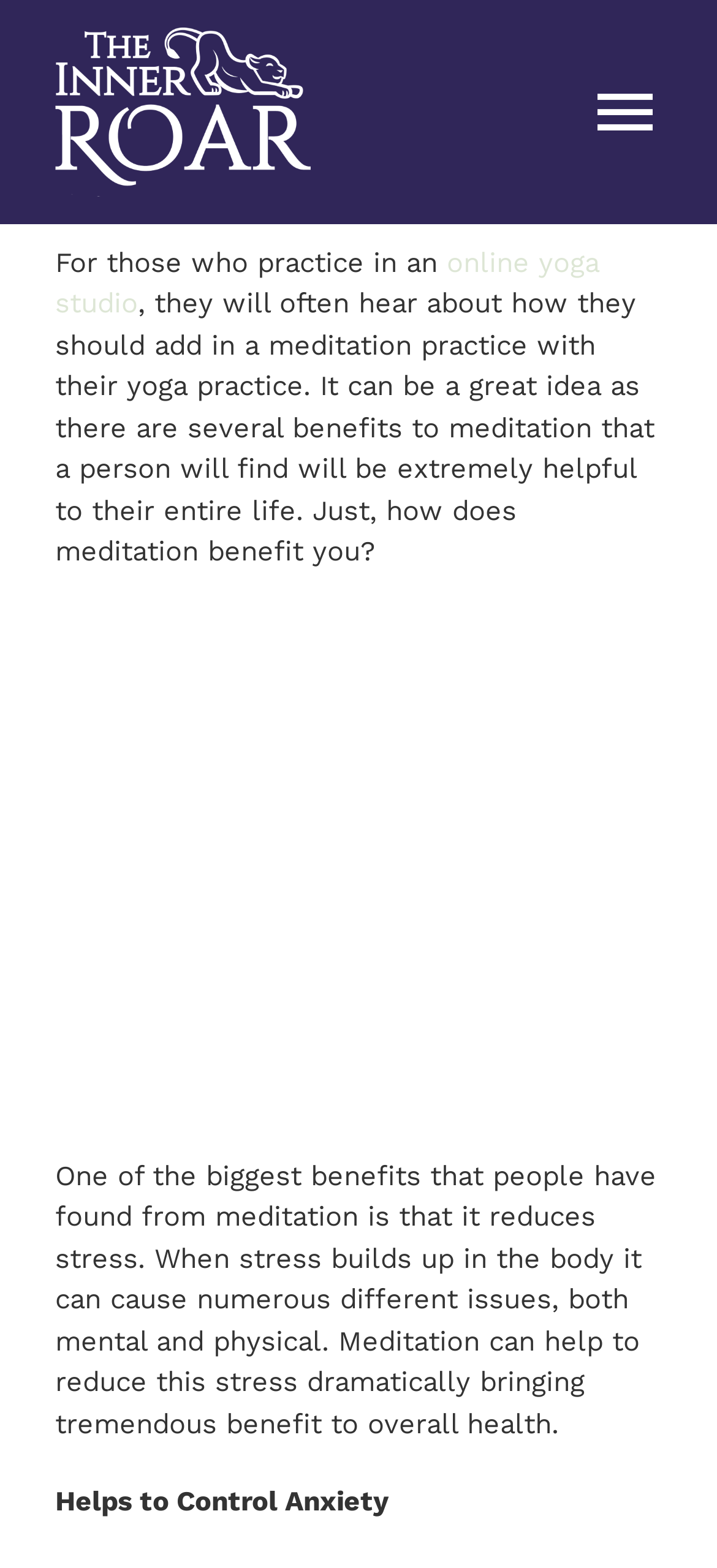Determine the heading of the webpage and extract its text content.

Meditation Reduces Stress